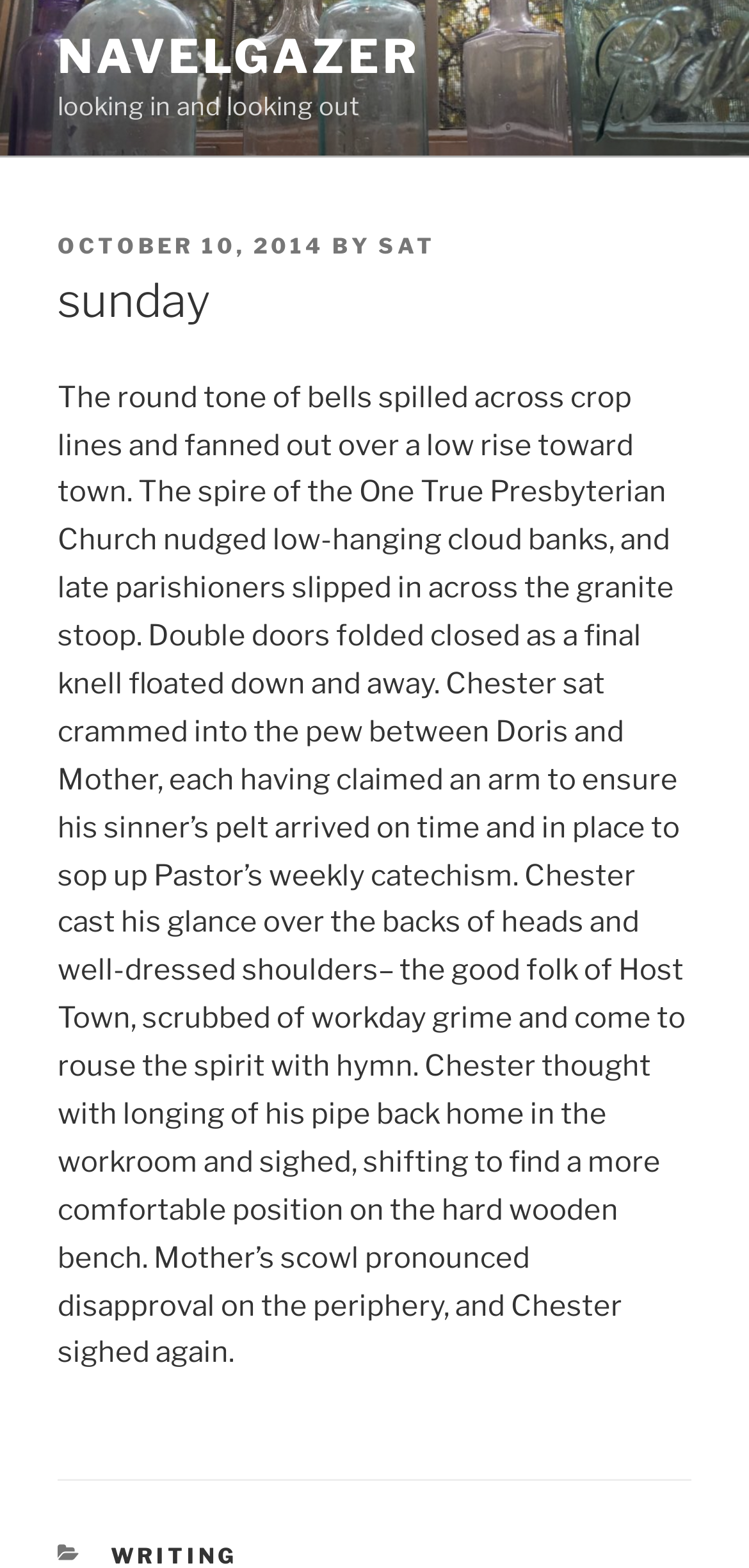Please answer the following question using a single word or phrase: What is the day of the week?

Sunday